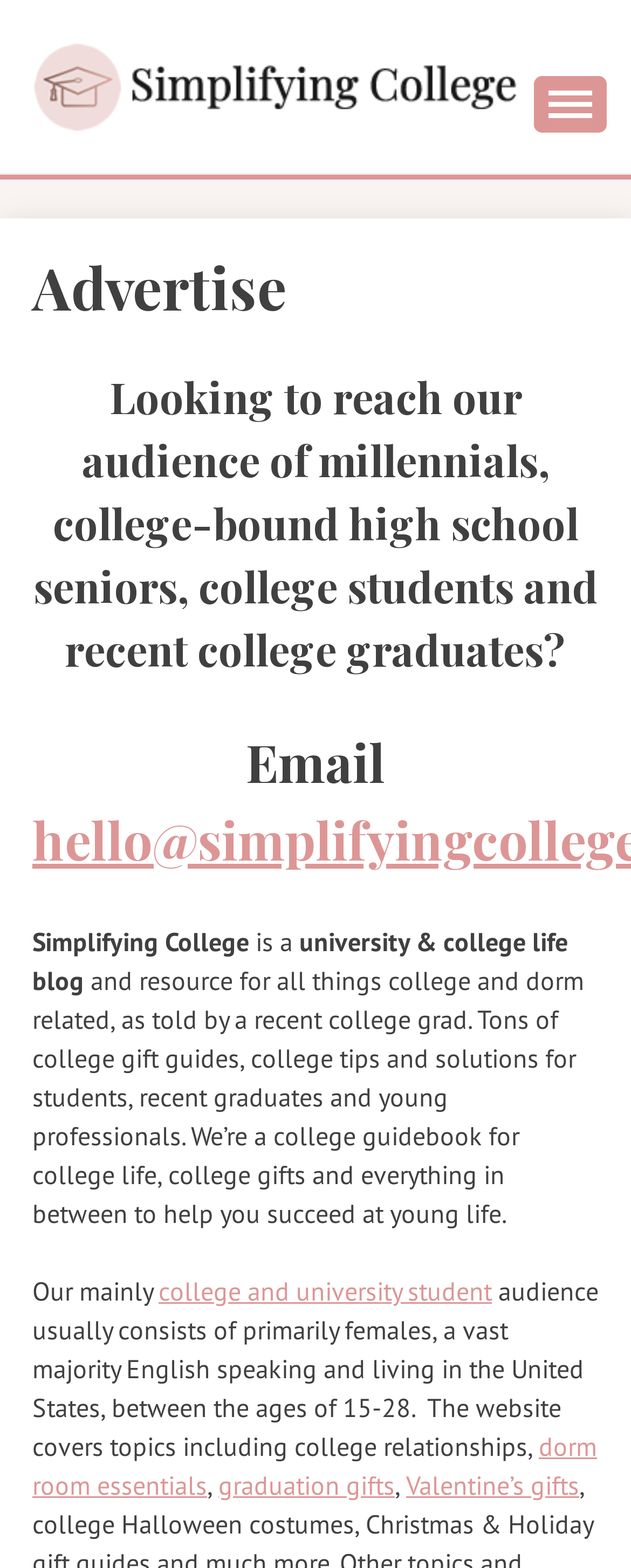What is the language spoken by the majority of the website's audience?
Examine the image and give a concise answer in one word or a short phrase.

English